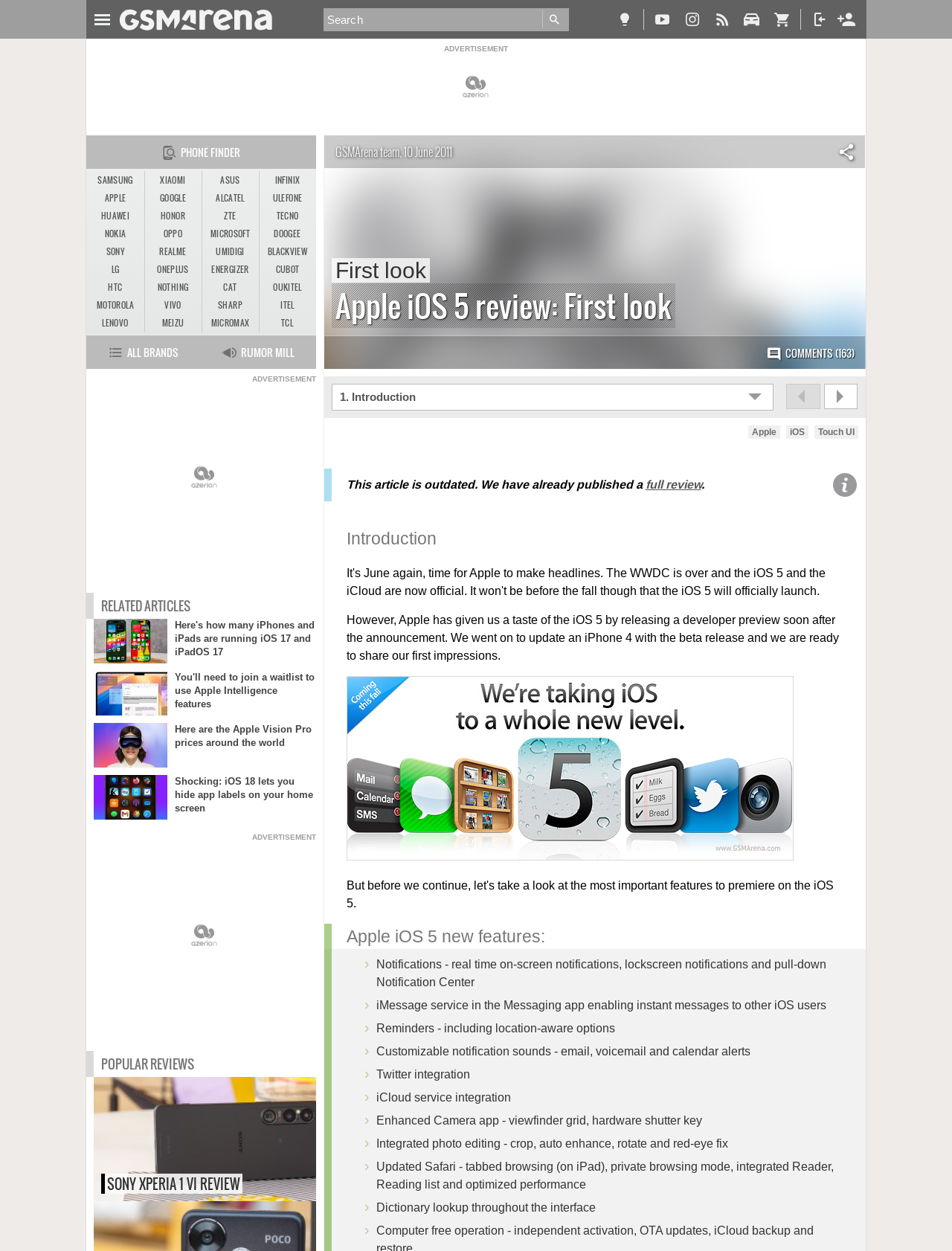Identify the bounding box for the UI element described as: "TCL". The coordinates should be four float numbers between 0 and 1, i.e., [left, top, right, bottom].

[0.272, 0.251, 0.331, 0.266]